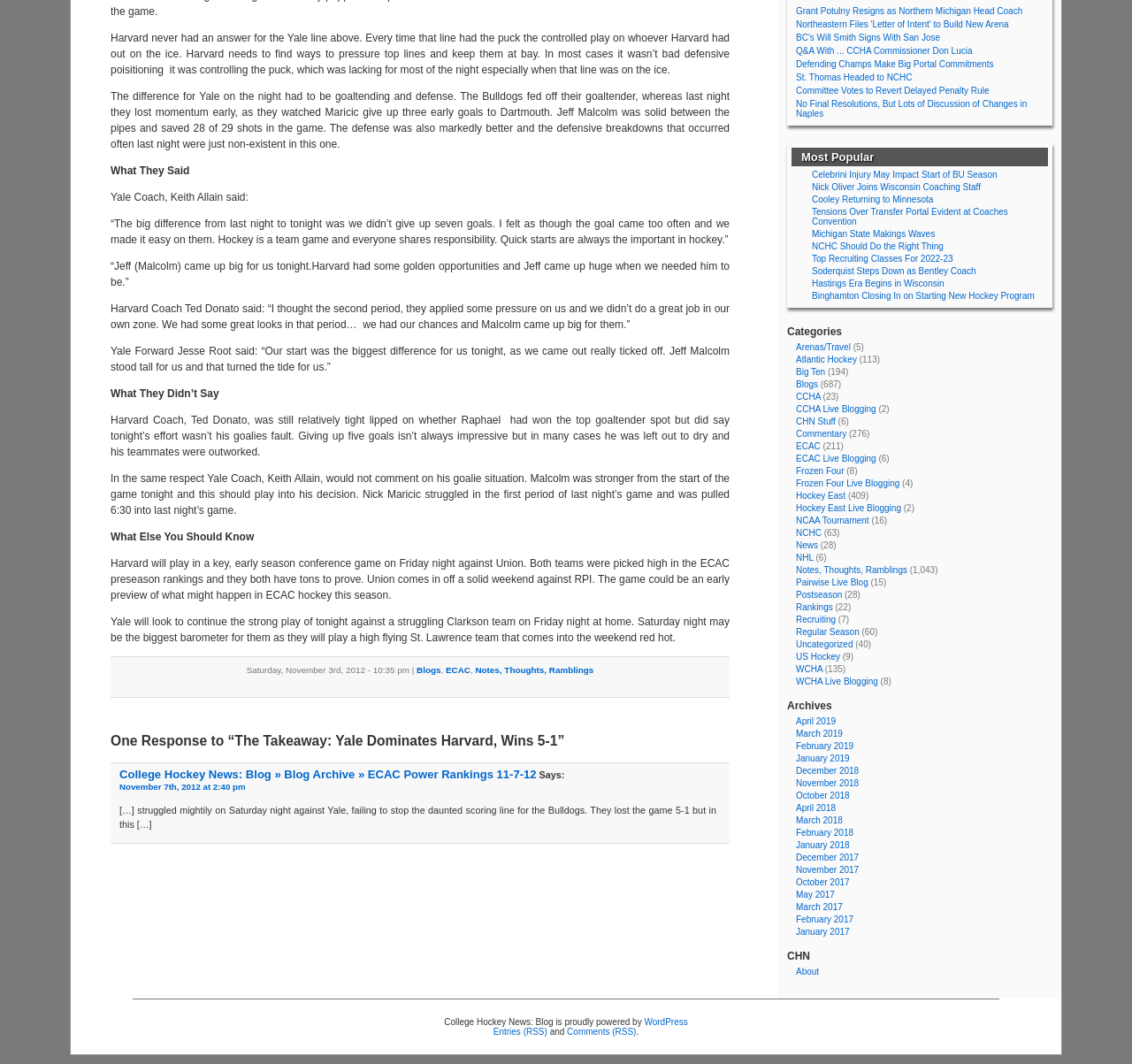Give the bounding box coordinates for the element described by: "Top Recruiting Classes For 2022-23".

[0.717, 0.239, 0.842, 0.248]